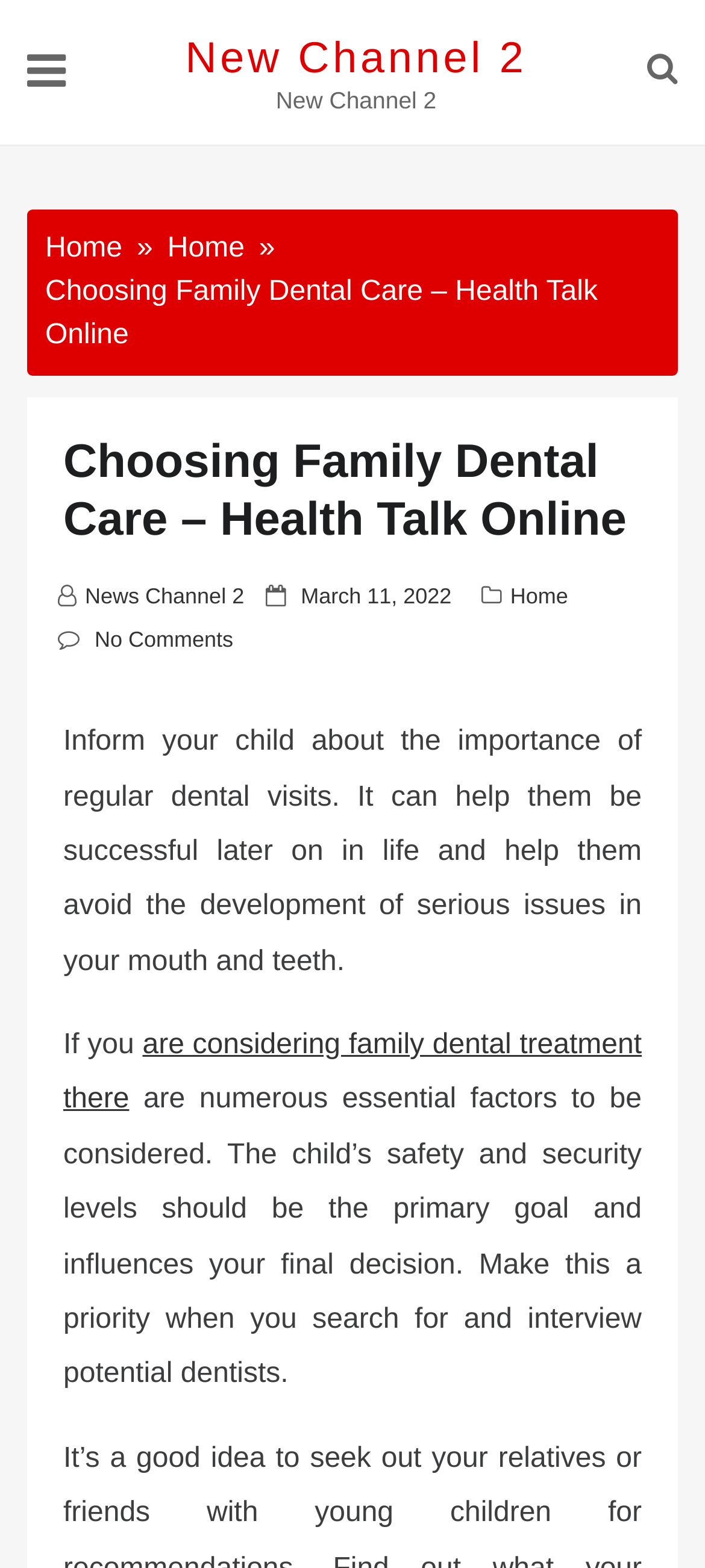Offer a detailed account of what is visible on the webpage.

The webpage is about the importance of regular dental visits for children. At the top left, there is a link with no text. Next to it, there is a heading "New Channel 2" with a link to the same title. On the top right, there is another link with no text. 

Below the top section, there is a navigation menu with breadcrumbs, spanning almost the entire width of the page. The menu contains three links: "Home" appearing twice, and "Choosing Family Dental Care – Health Talk Online", which is also the title of the webpage.

Under the navigation menu, there is a header section that takes up about half of the page's height. Within this section, there is a heading with the same title as the webpage, followed by a link to "News Channel 2". Next to it, there is a "Posted on" label, a link to the date "March 11, 2022", and a link to "Home". There is also a link to "No Comments".

The main content of the webpage starts below the header section. It consists of three paragraphs of text. The first paragraph explains the importance of regular dental visits for children, highlighting their future success and avoiding serious oral health issues. The second paragraph is a short sentence starting with "If you". The third paragraph discusses the essential factors to consider when searching for a family dentist, prioritizing the child's safety and security.

There are no images on the page. The overall structure of the webpage is divided into clear sections, with a focus on the main content about dental care for children.